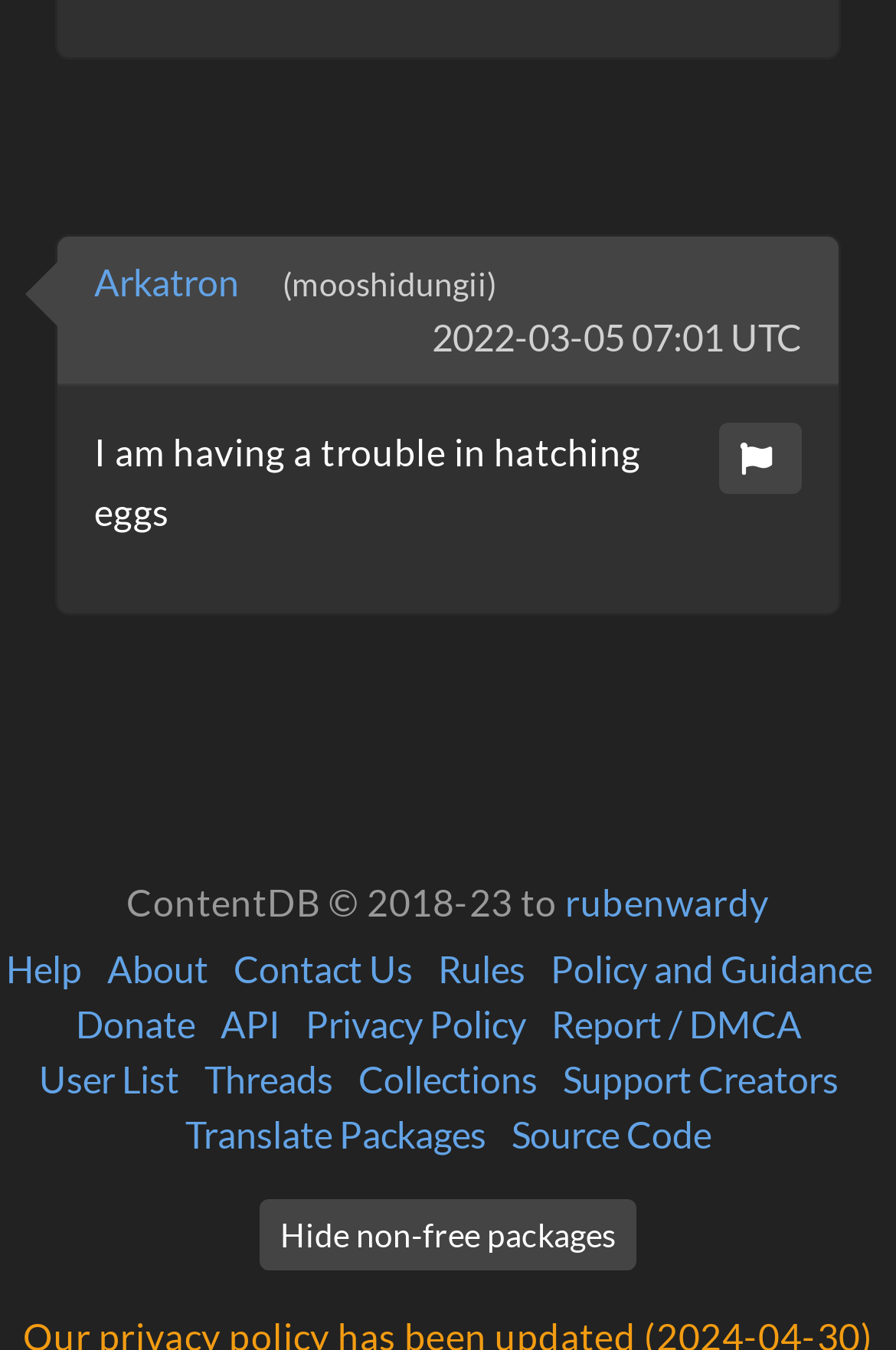Specify the bounding box coordinates (top-left x, top-left y, bottom-right x, bottom-right y) of the UI element in the screenshot that matches this description: Translate Packages

[0.206, 0.824, 0.542, 0.856]